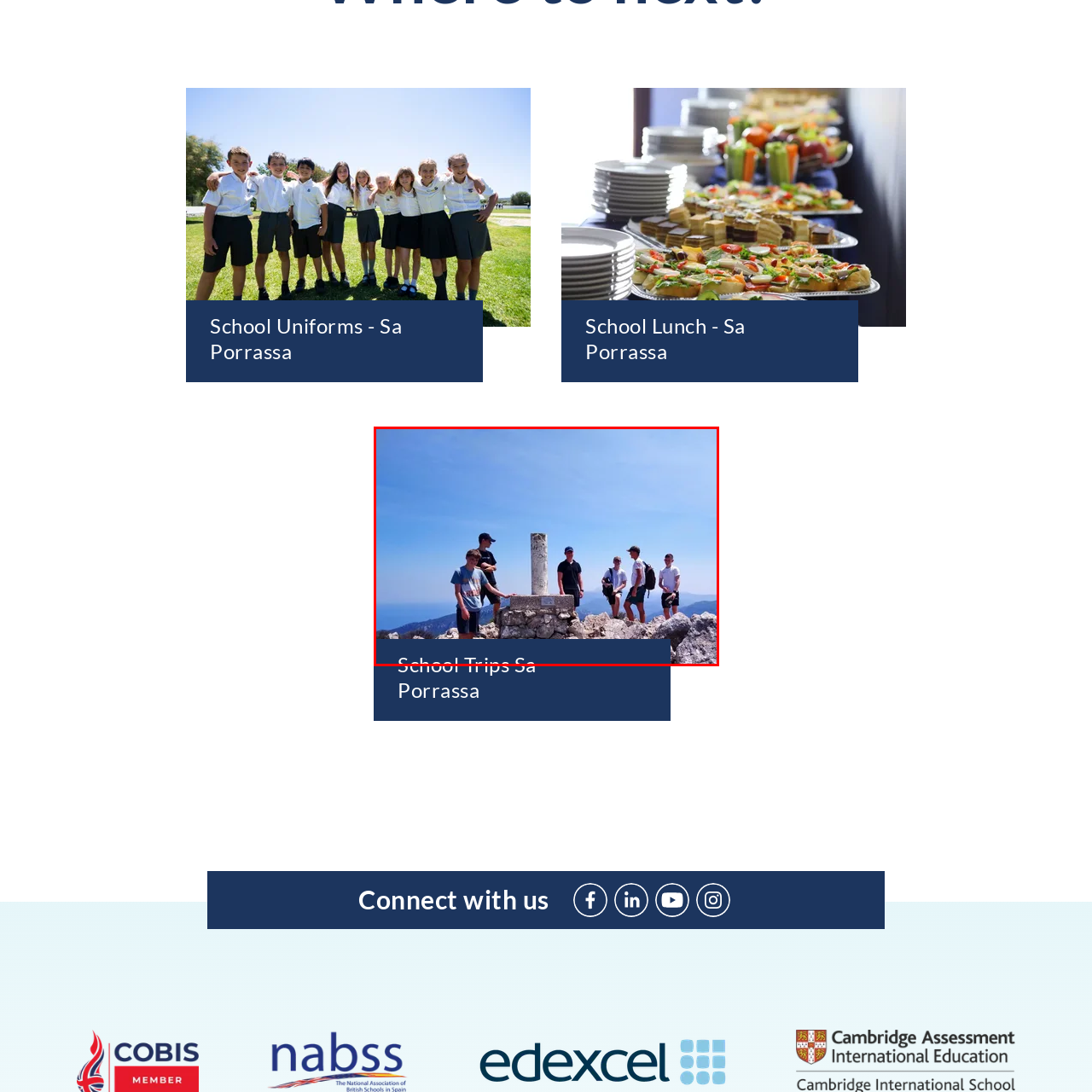Please provide a comprehensive description of the image highlighted by the red bounding box.

The image captures a group of six young individuals standing atop a rocky peak, symbolizing adventure and exploration as they engage in a school trip. The setting is a scenic mountain landscape, characterized by a clear blue sky overhead and expansive views in the background. At the center, a tall, white stone marker indicates the summit they've reached, highlighting a sense of achievement. The group exhibits camaraderie, with smiles and relaxed postures, suggesting a memorable experience in nature. This image is associated with the "DOFE4 School Trips Sa Porrassa," reflecting the spirit of outdoor education and teamwork among students. 